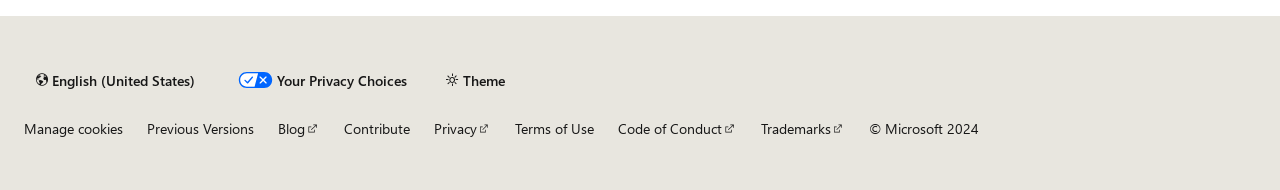Find the bounding box coordinates of the area that needs to be clicked in order to achieve the following instruction: "Visit blog". The coordinates should be specified as four float numbers between 0 and 1, i.e., [left, top, right, bottom].

[0.217, 0.626, 0.25, 0.726]